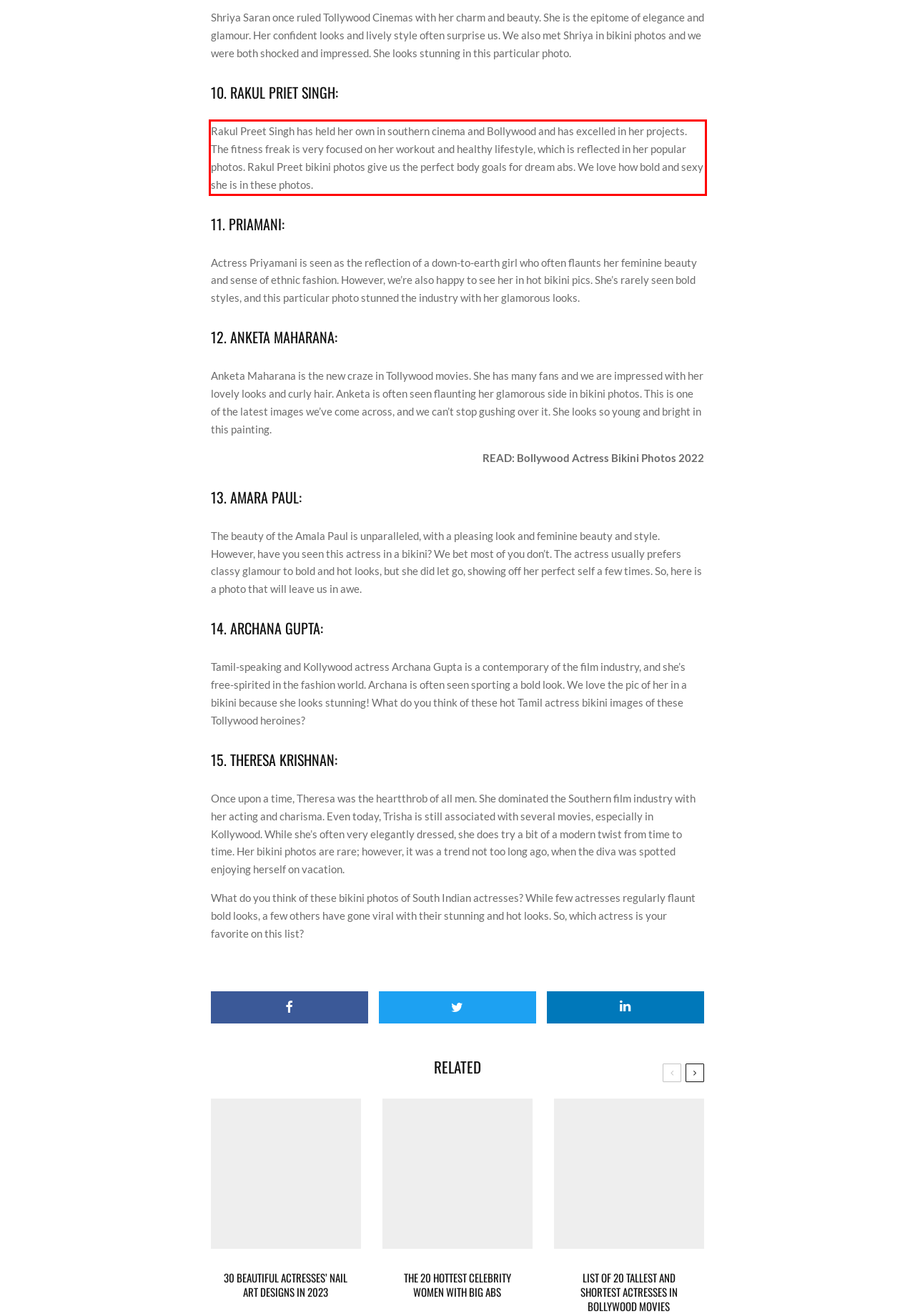Please analyze the screenshot of a webpage and extract the text content within the red bounding box using OCR.

Rakul Preet Singh has held her own in southern cinema and Bollywood and has excelled in her projects. The fitness freak is very focused on her workout and healthy lifestyle, which is reflected in her popular photos. Rakul Preet bikini photos give us the perfect body goals for dream abs. We love how bold and sexy she is in these photos.